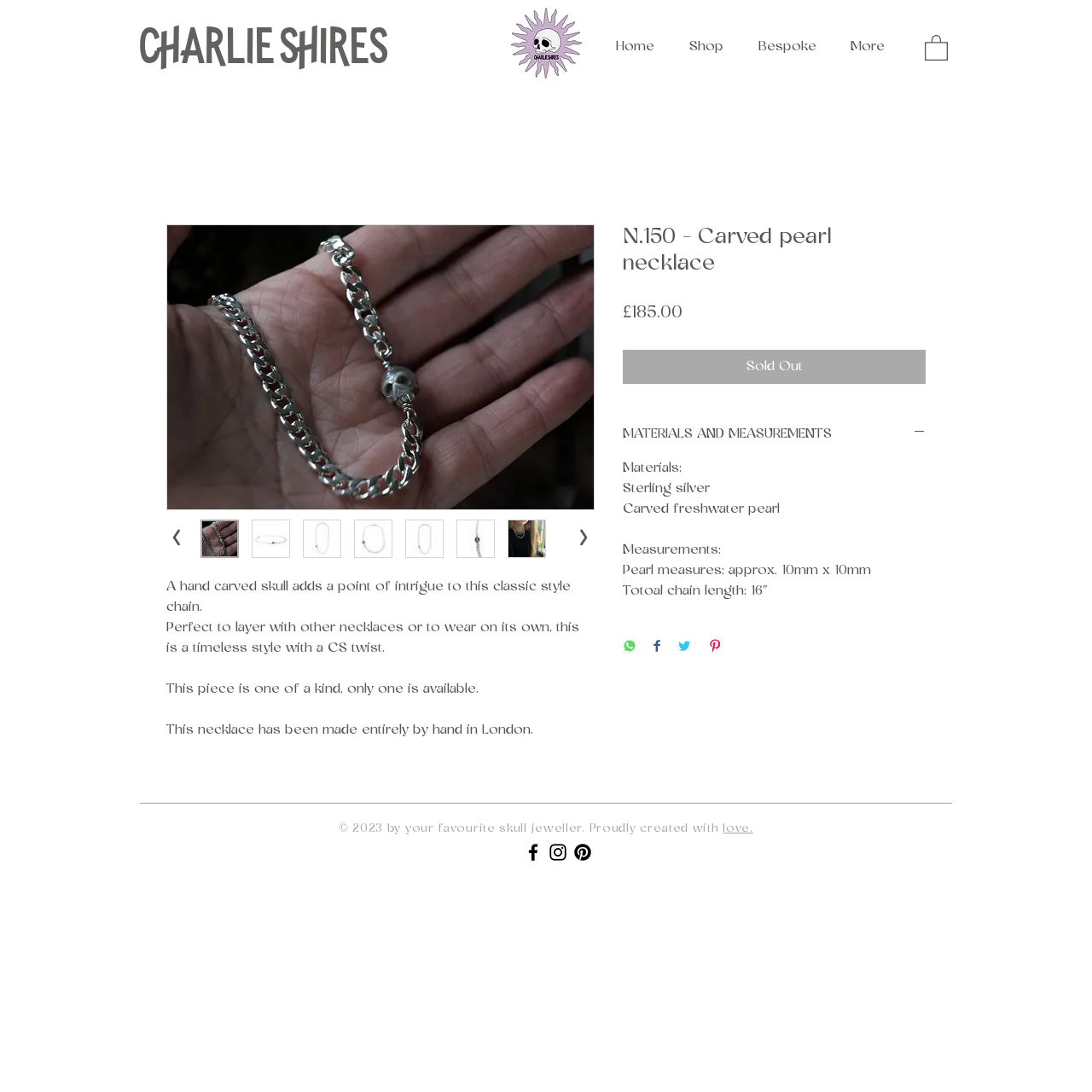Determine the bounding box coordinates of the clickable region to follow the instruction: "Subscribe to the newsletter".

None